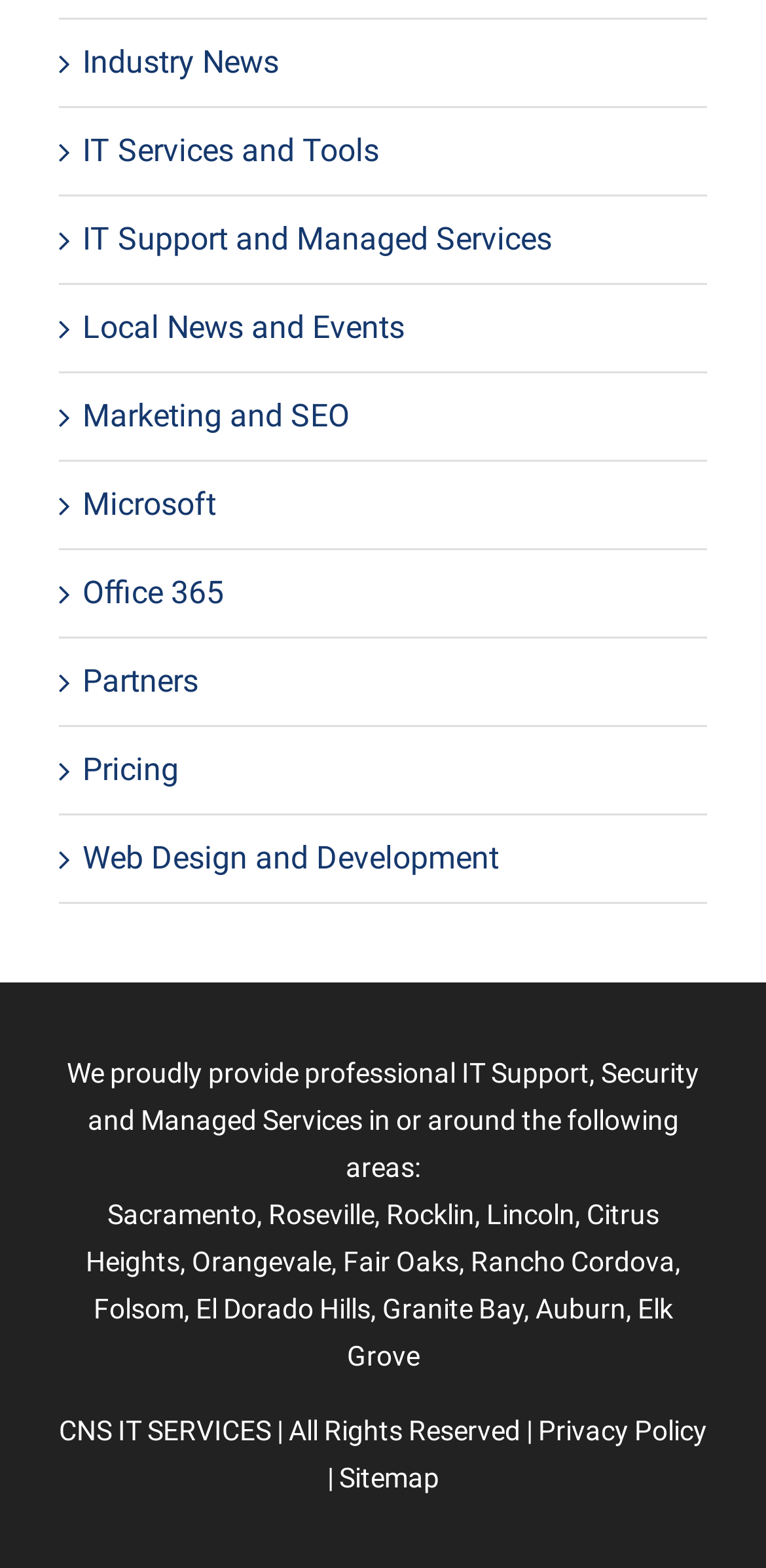Indicate the bounding box coordinates of the element that needs to be clicked to satisfy the following instruction: "View Industry News". The coordinates should be four float numbers between 0 and 1, i.e., [left, top, right, bottom].

[0.108, 0.025, 0.897, 0.055]